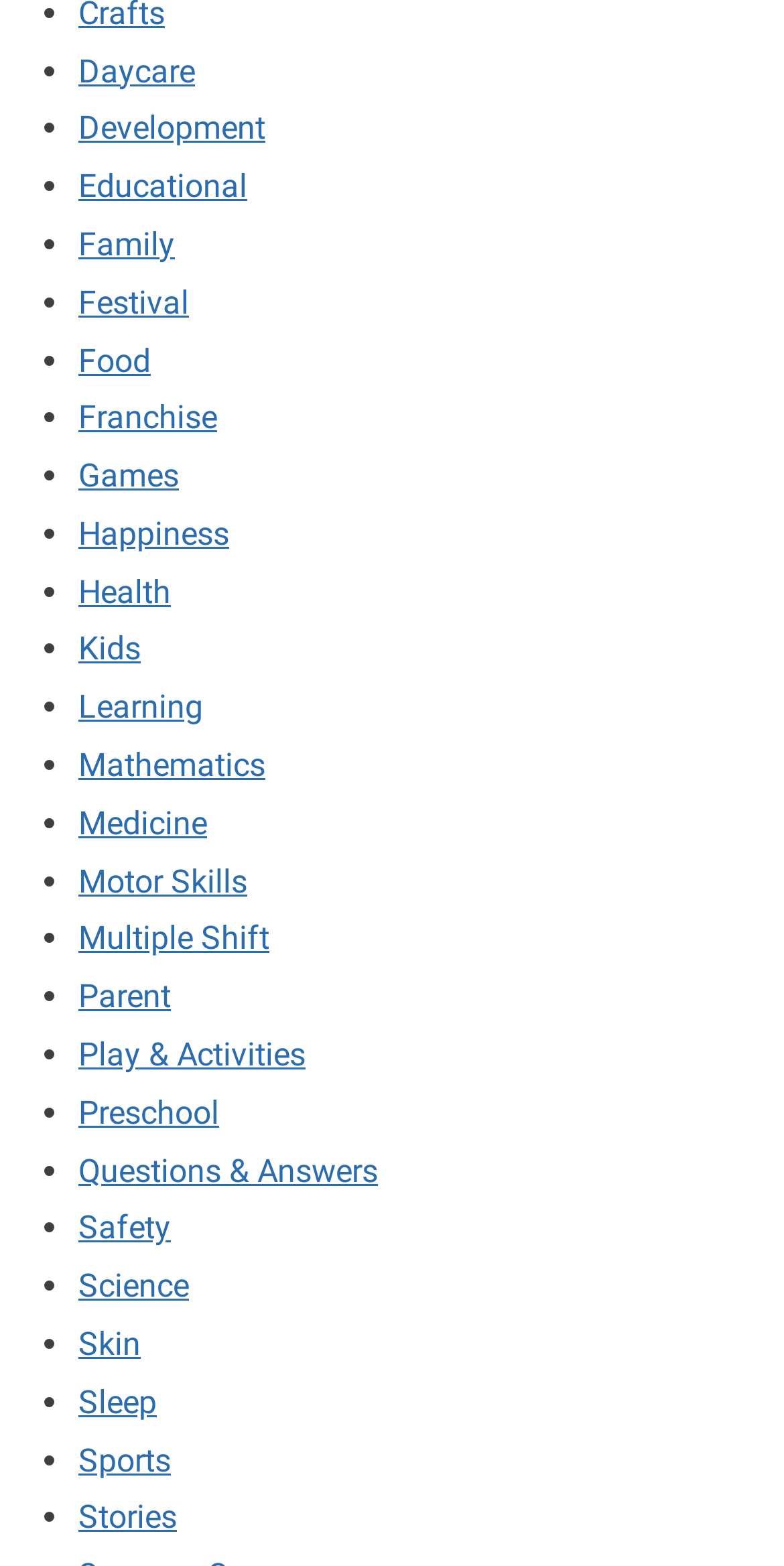Pinpoint the bounding box coordinates of the clickable area necessary to execute the following instruction: "click on Daycare". The coordinates should be given as four float numbers between 0 and 1, namely [left, top, right, bottom].

[0.1, 0.033, 0.249, 0.057]